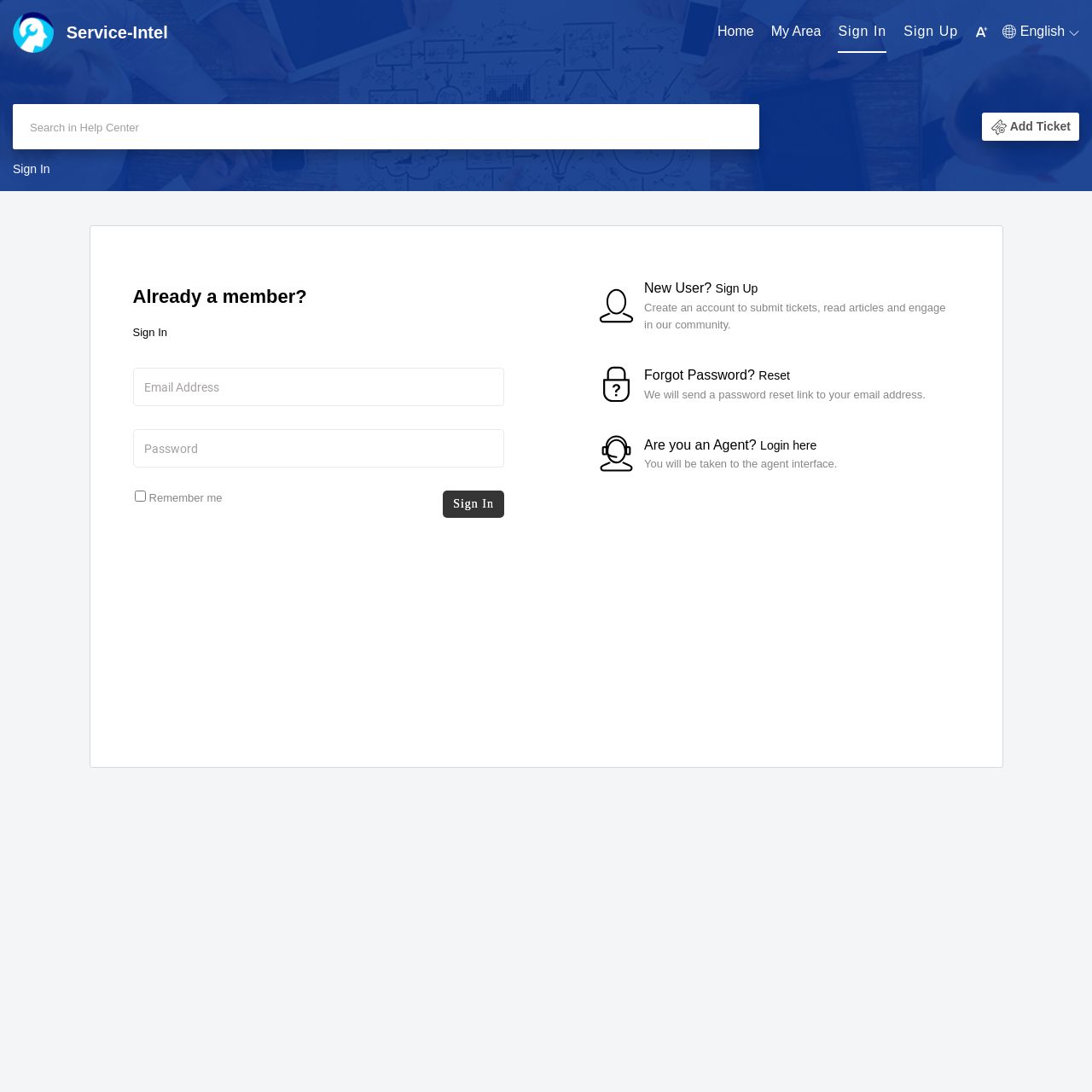Provide a one-word or short-phrase response to the question:
What is the purpose of the 'Reset' link?

Reset password